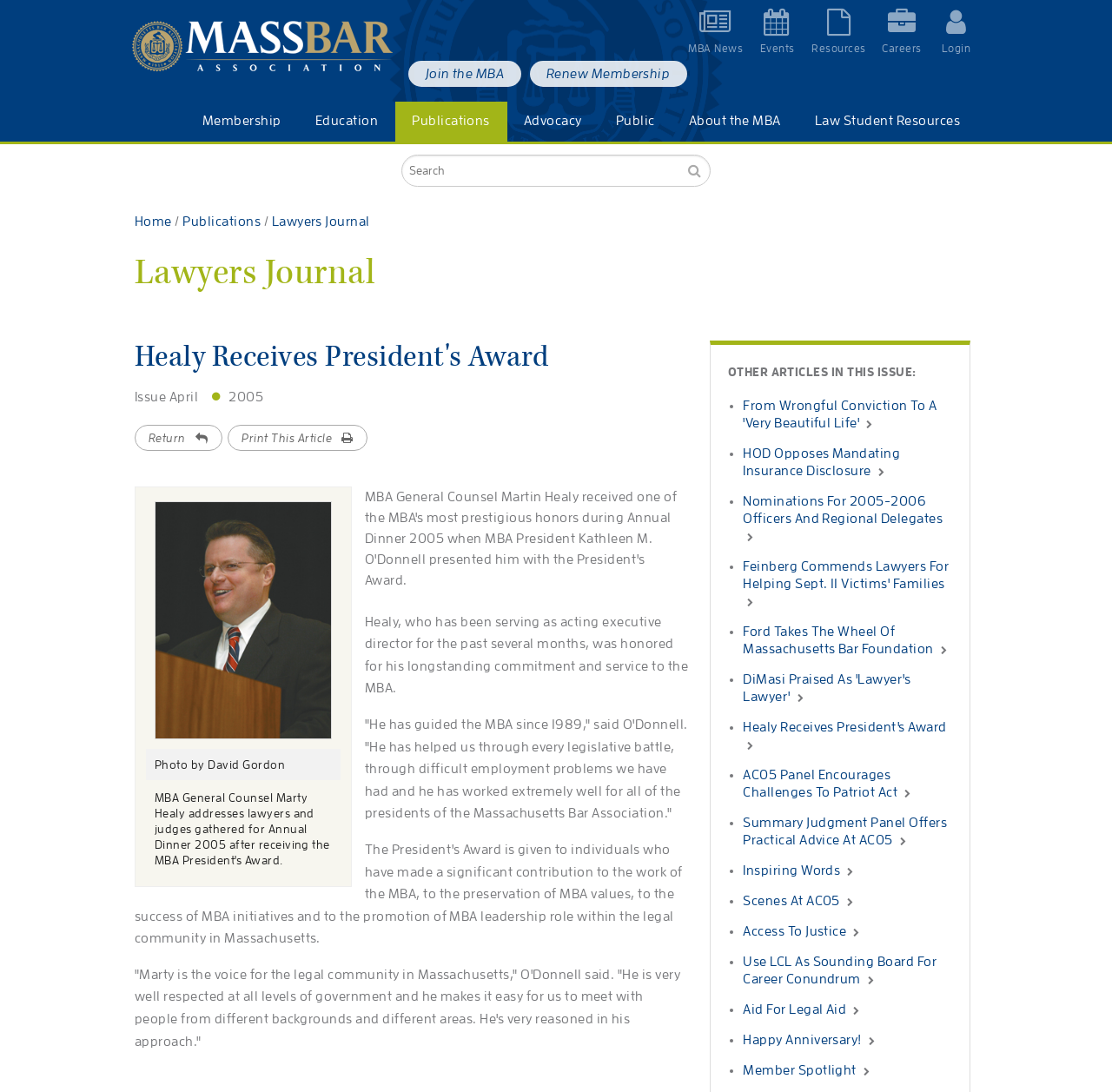Find the bounding box of the UI element described as follows: "Print This Article".

[0.205, 0.389, 0.33, 0.413]